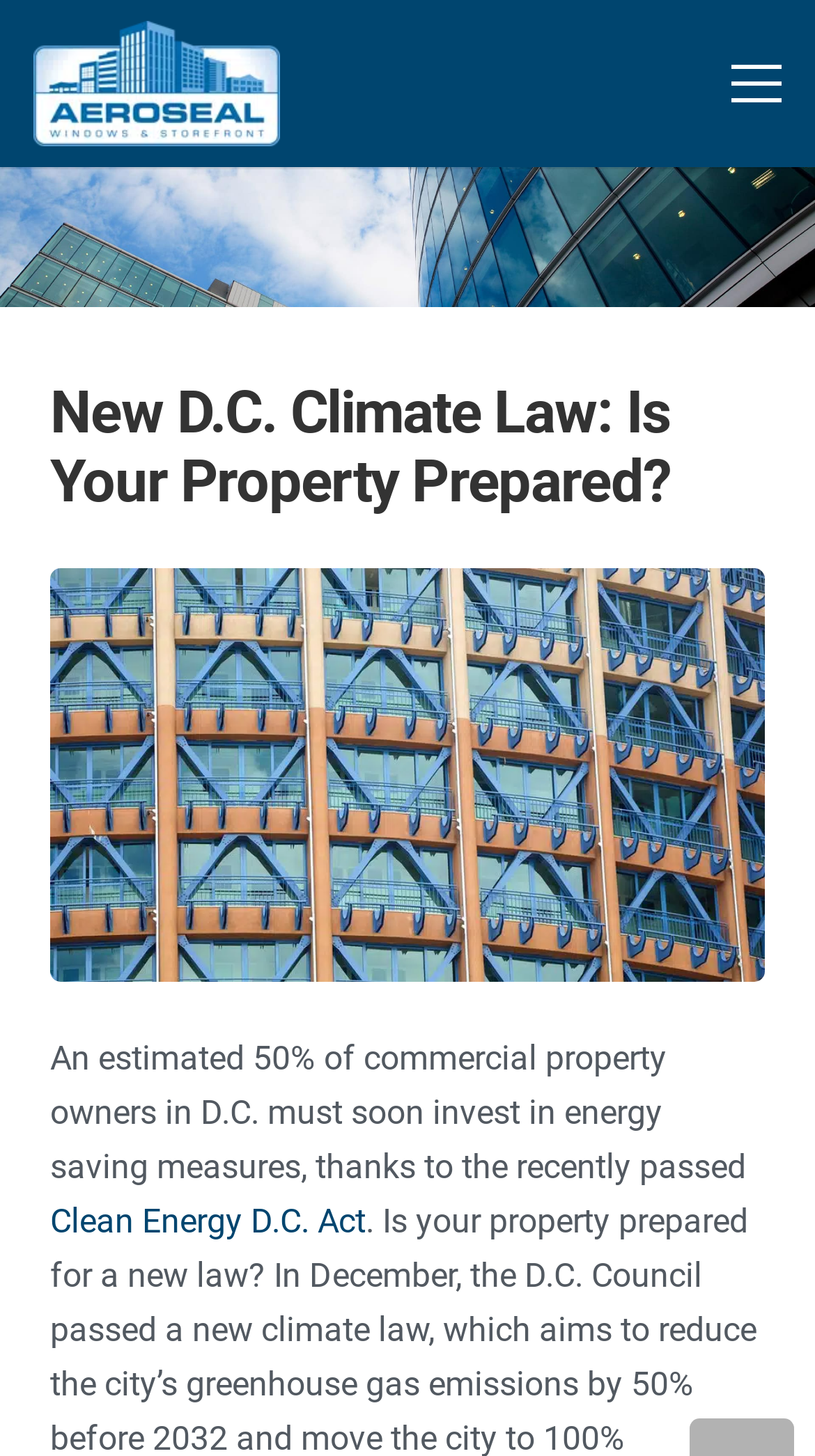Please respond to the question with a concise word or phrase:
What percentage of commercial property owners in D.C. must invest in energy saving measures?

50%